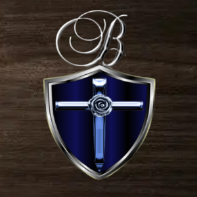Please examine the image and answer the question with a detailed explanation:
What is the focus of the webpage associated with the Briar Rose logo?

The caption explains that the webpage focuses on Medicaid programs for seniors in assisted living, signifying care and support for the well-being of elderly residents, which is reflected in the logo's design and symbolism.